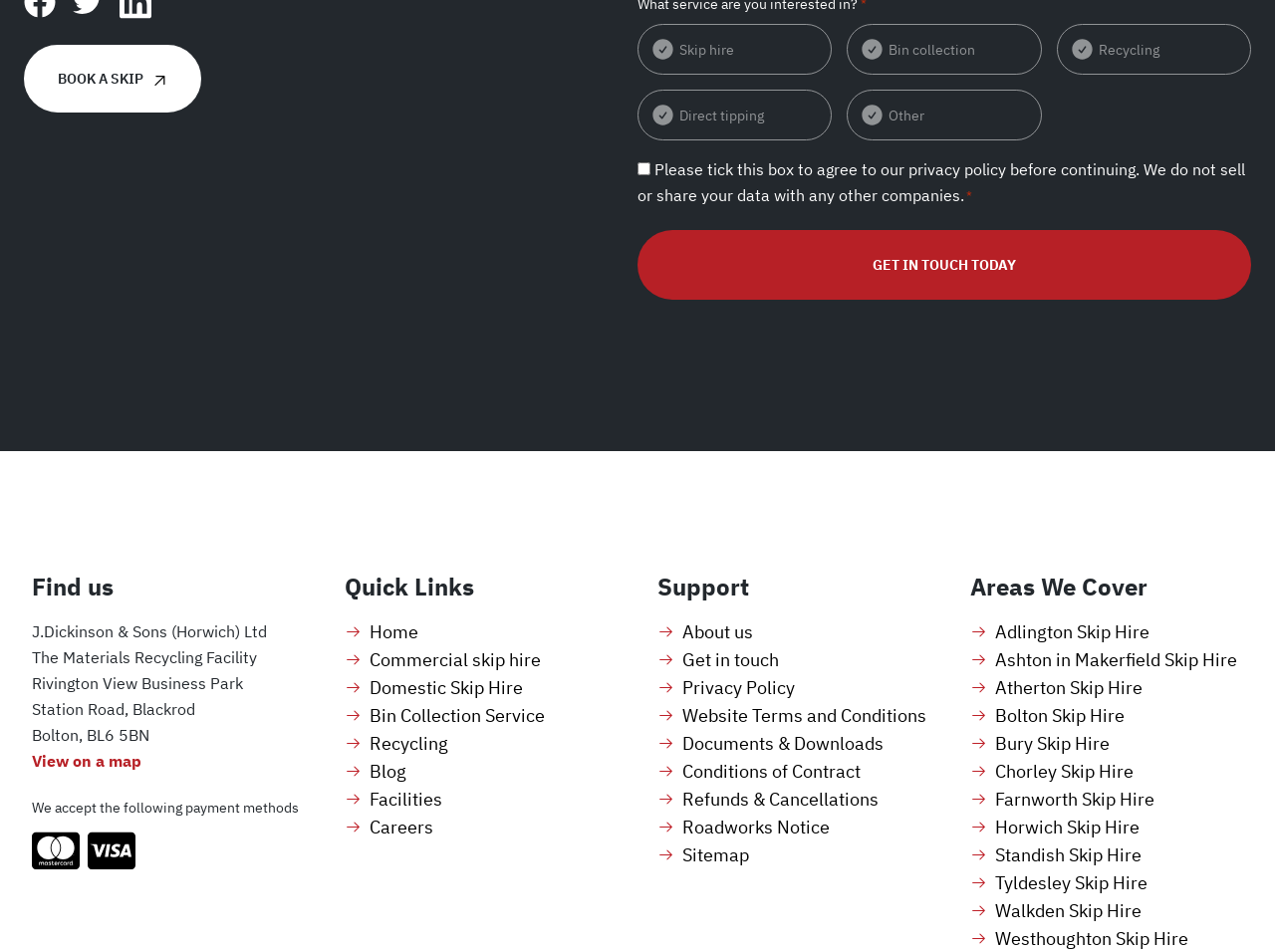Determine the bounding box coordinates for the element that should be clicked to follow this instruction: "View the company location on a map". The coordinates should be given as four float numbers between 0 and 1, in the format [left, top, right, bottom].

[0.025, 0.789, 0.111, 0.81]